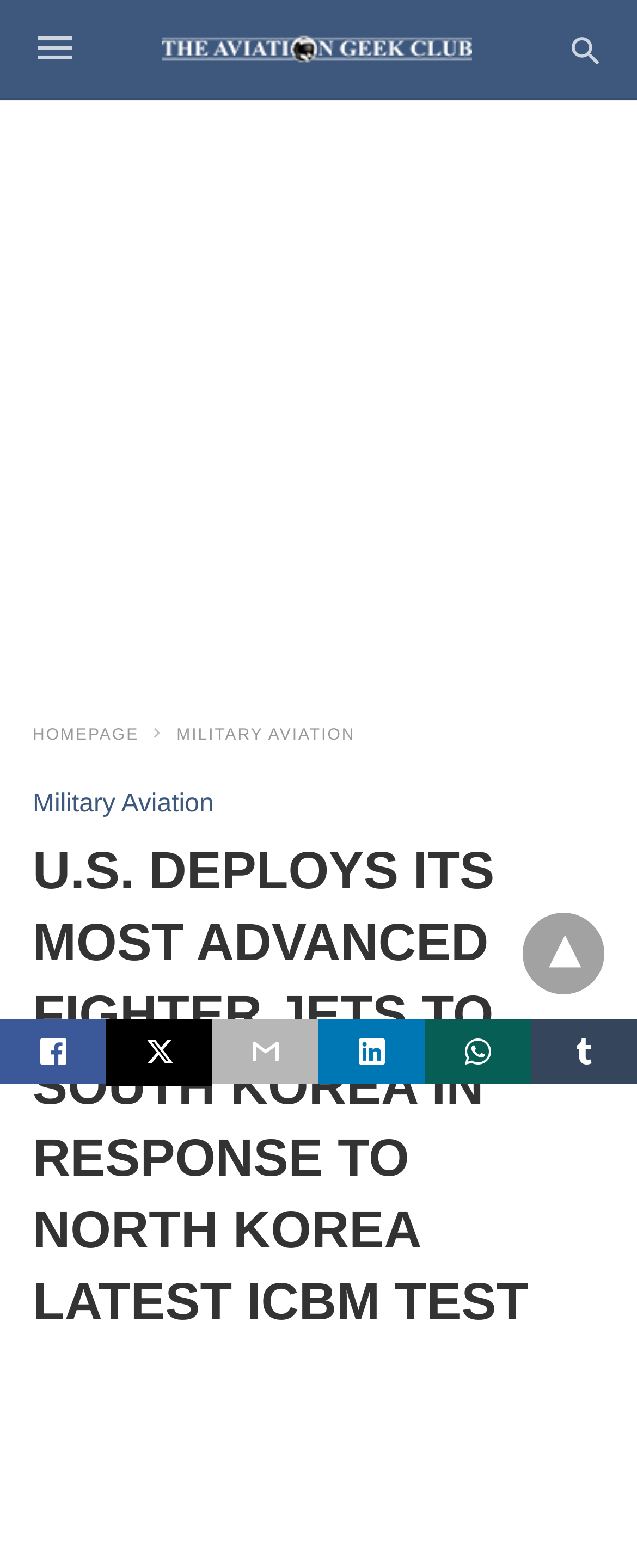Can you show the bounding box coordinates of the region to click on to complete the task described in the instruction: "view military aviation page"?

[0.277, 0.463, 0.558, 0.475]